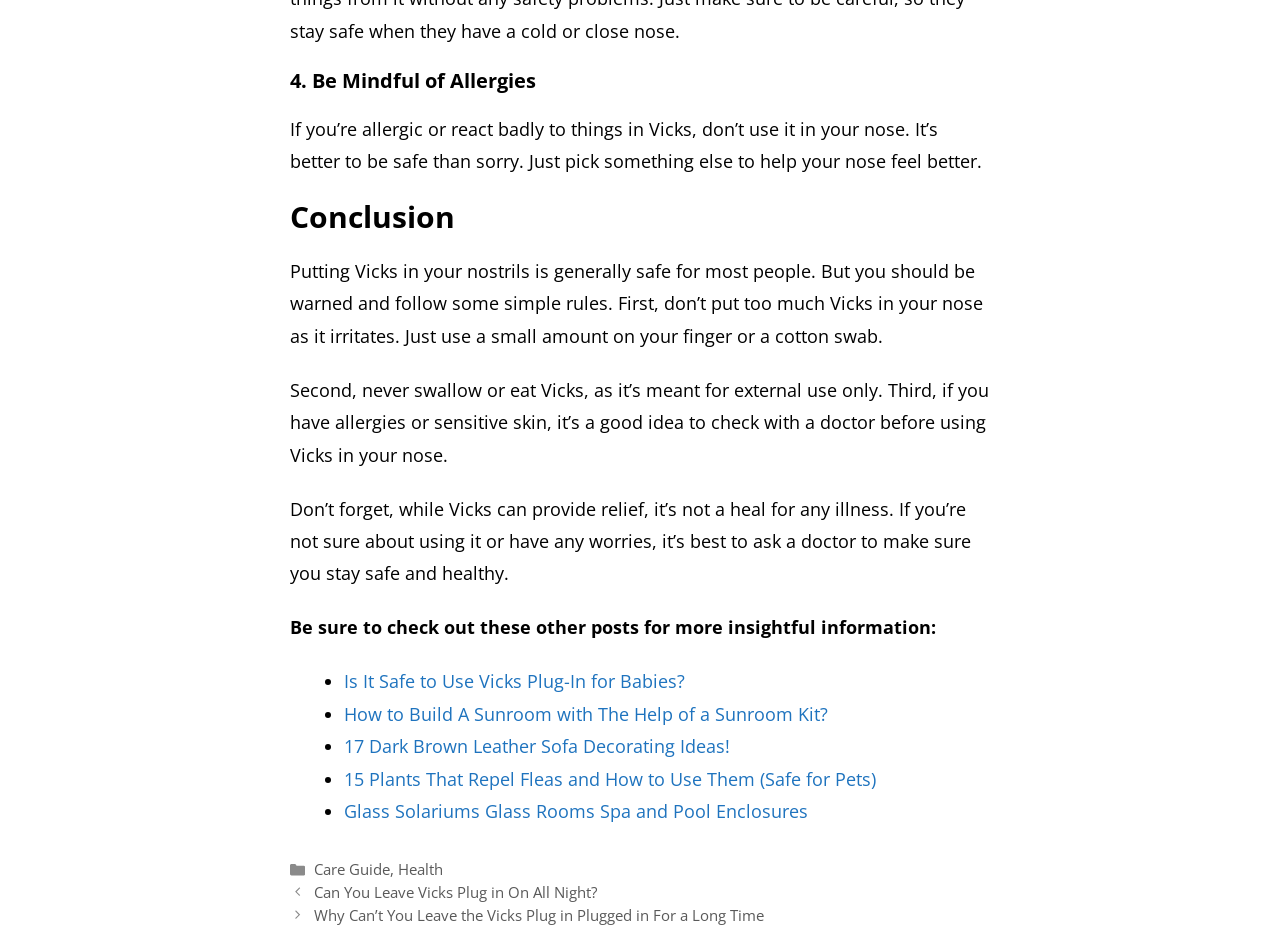Please provide a one-word or short phrase answer to the question:
What is the main topic of this webpage?

Vicks usage